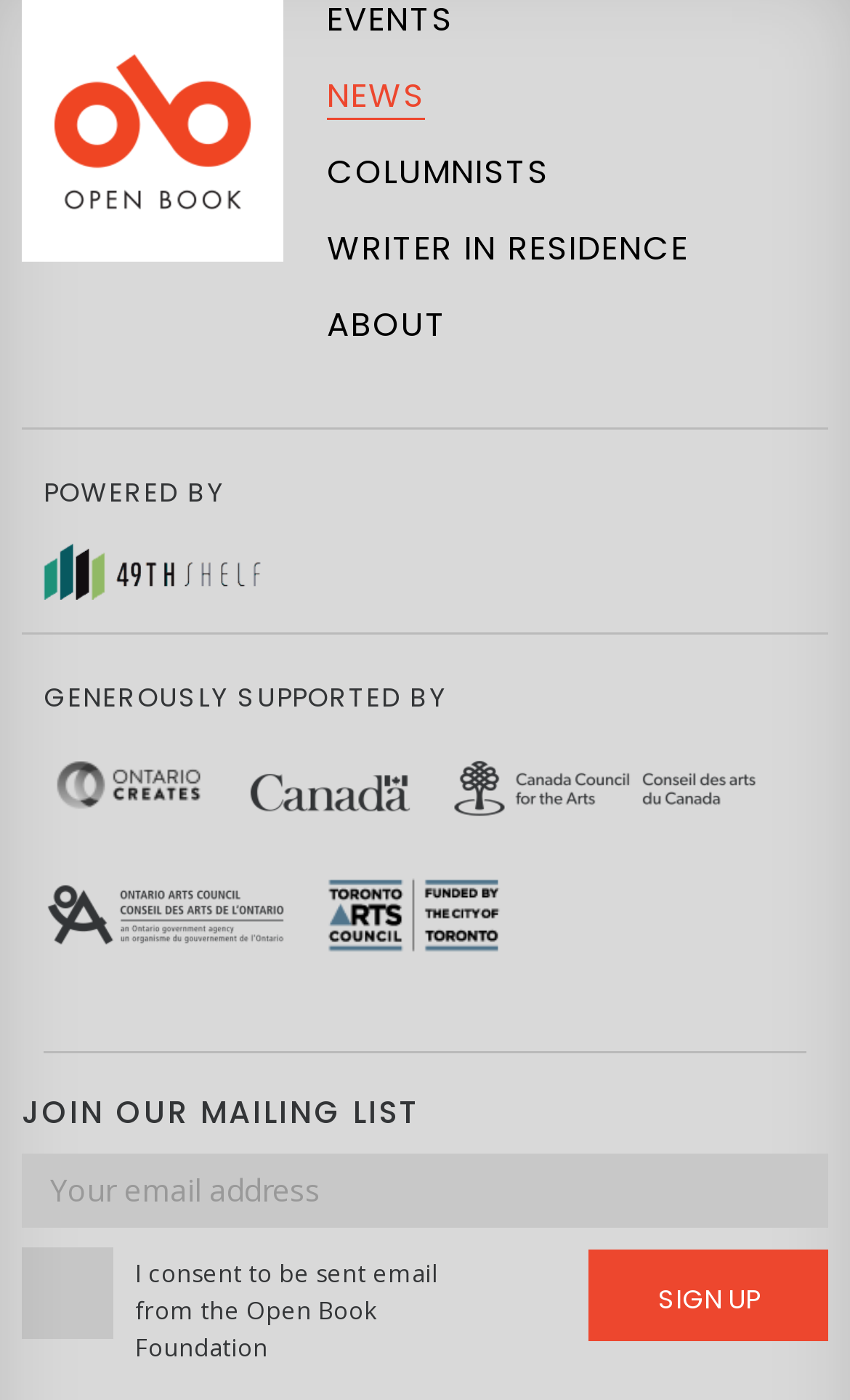What is the name of the foundation?
From the details in the image, provide a complete and detailed answer to the question.

The name of the foundation can be found in the 'JOIN OUR MAILING LIST' section, where it is mentioned as 'I consent to be sent email from the Open Book Foundation'.